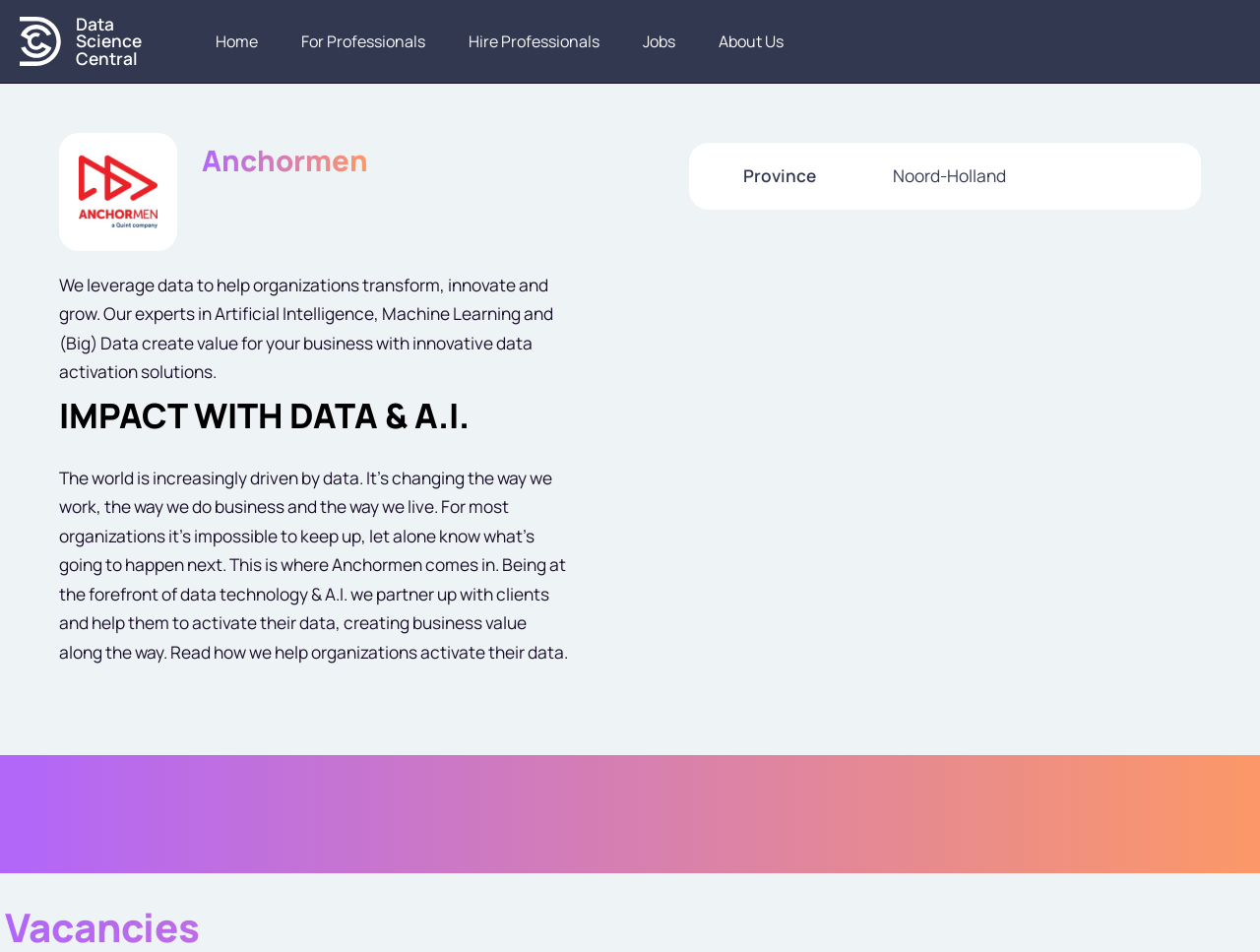Give a one-word or phrase response to the following question: What does Anchormen help organizations with?

Activating their data